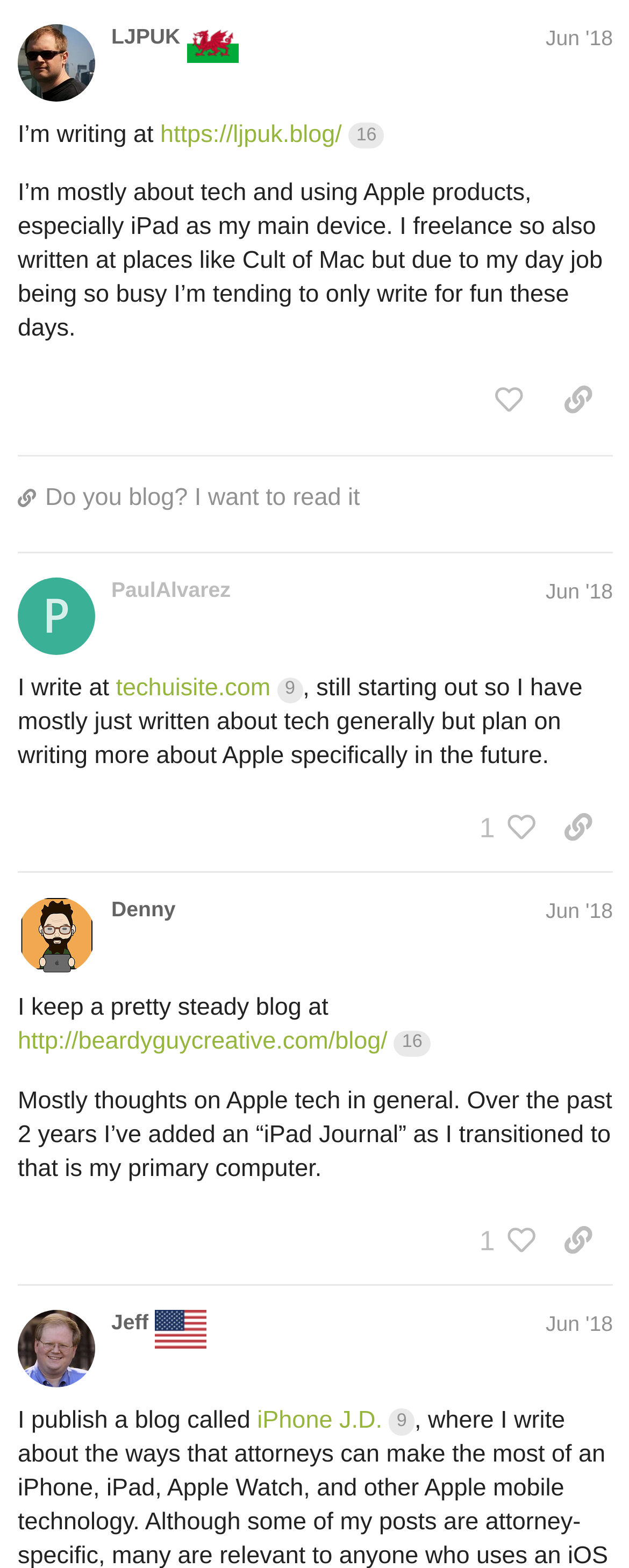Answer the question in a single word or phrase:
How many posts are on this page?

7